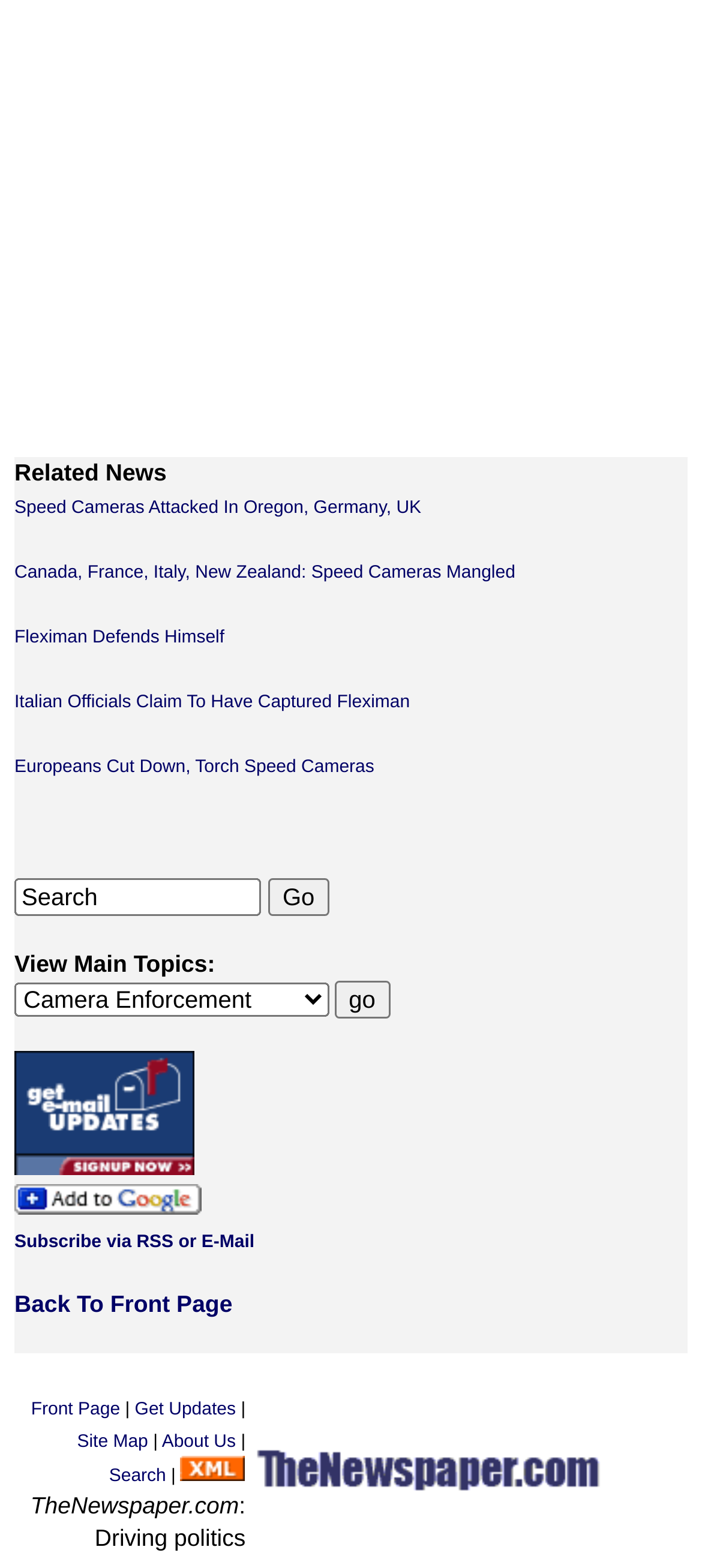Identify and provide the bounding box coordinates of the UI element described: "Search". The coordinates should be formatted as [left, top, right, bottom], with each number being a float between 0 and 1.

[0.155, 0.935, 0.237, 0.948]